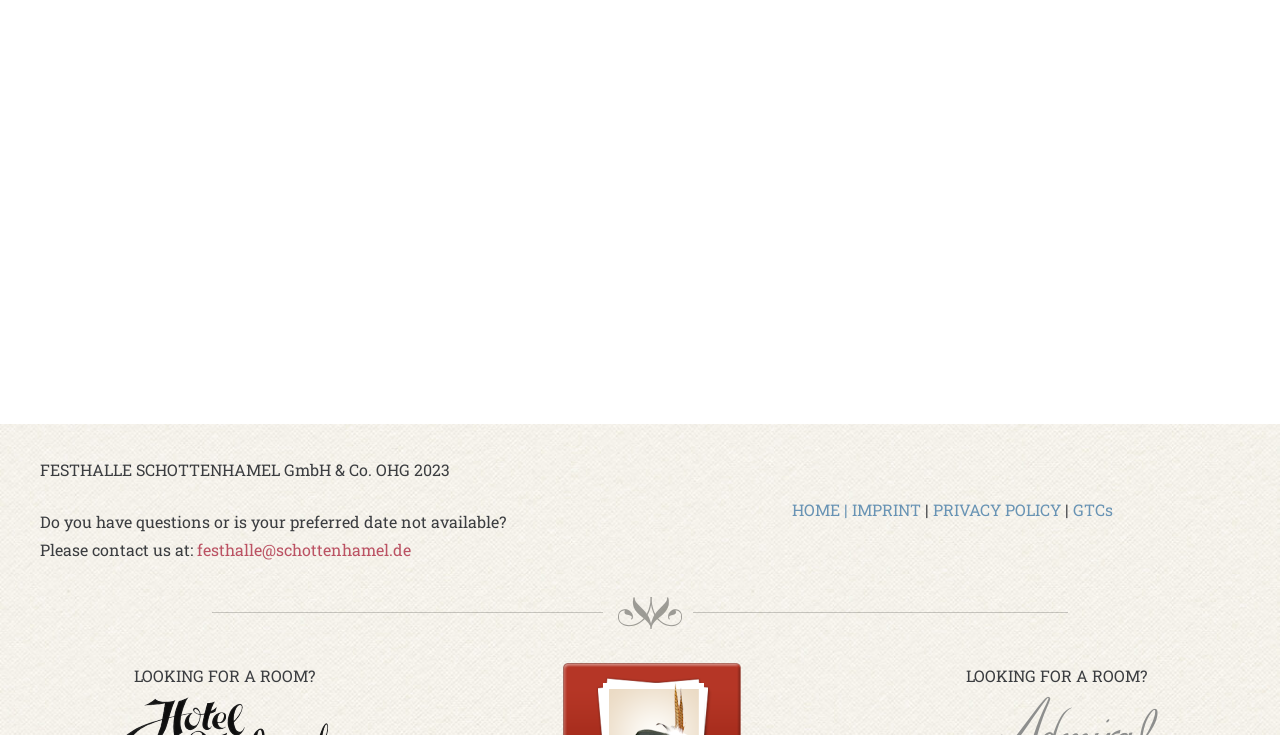Is there a call to action for room search?
Look at the image and respond with a one-word or short-phrase answer.

Yes